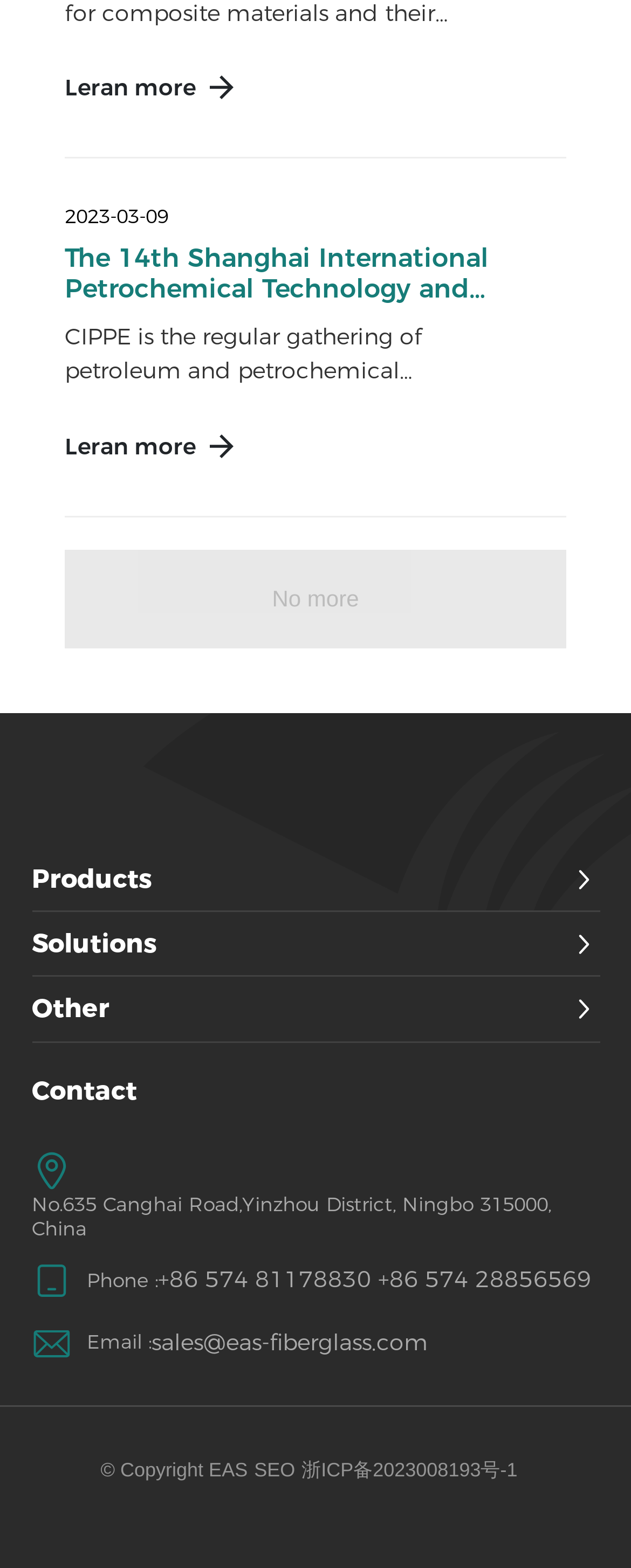Locate the coordinates of the bounding box for the clickable region that fulfills this instruction: "Learn more about the company".

[0.103, 0.046, 0.31, 0.065]